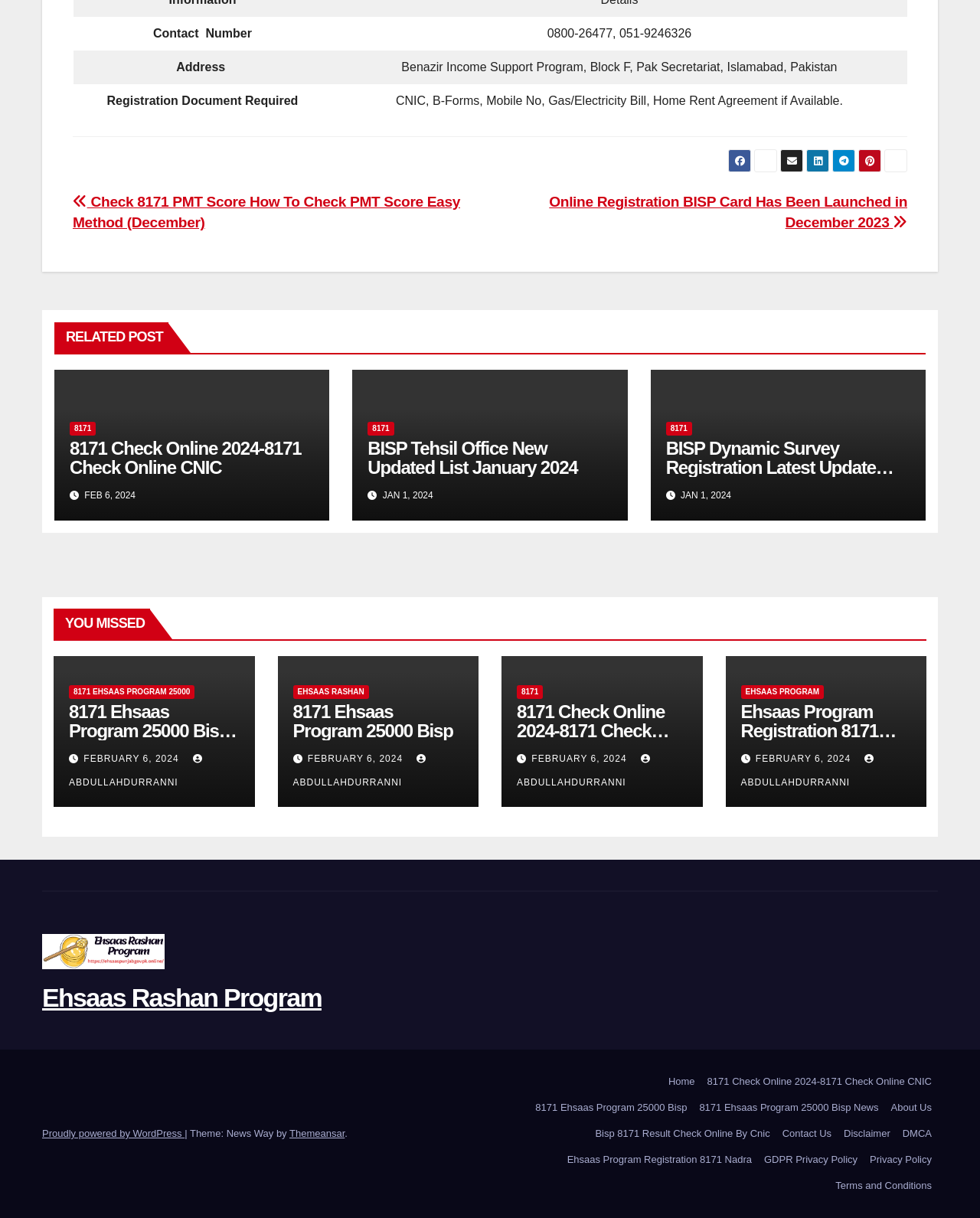Identify and provide the bounding box for the element described by: "8171 Ehsaas Program 25000".

[0.07, 0.563, 0.199, 0.574]